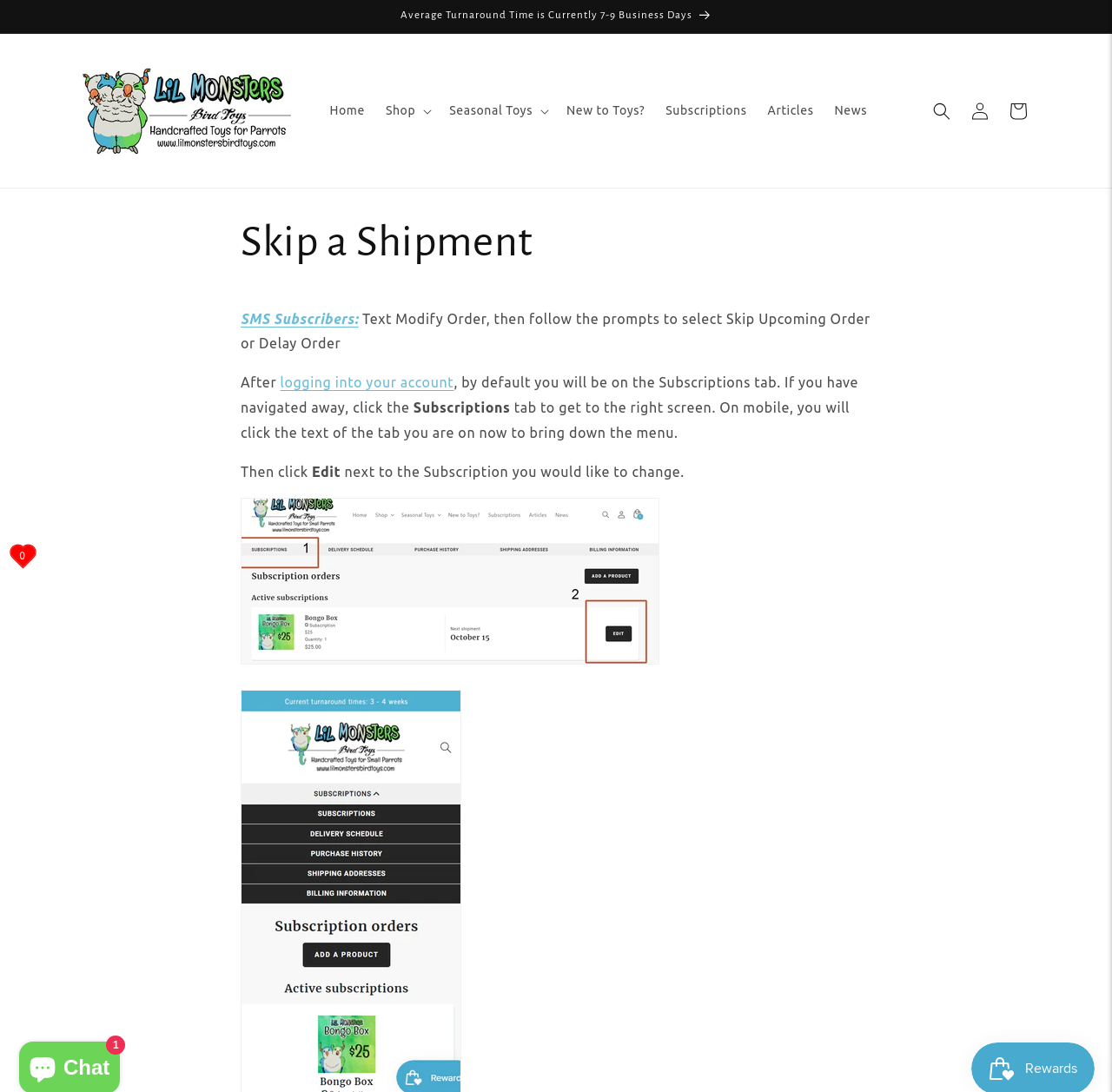What is the button next to the Subscription I want to change?
From the details in the image, answer the question comprehensively.

I determined this by reading the instructions on the page, which explain that to change a subscription, I need to click the 'Edit' button next to the subscription I want to modify.